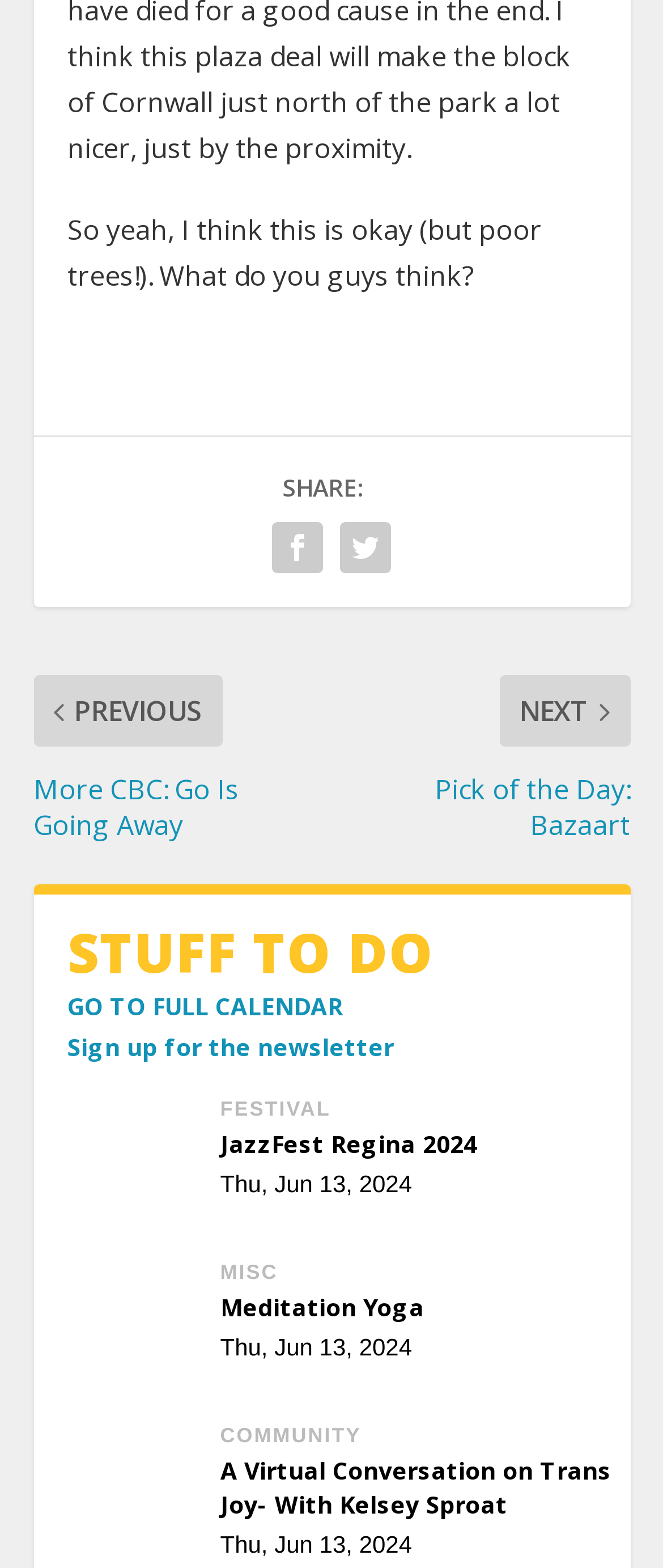How many social media sharing options are there?
Please interpret the details in the image and answer the question thoroughly.

I found two social media sharing options, which are represented by the icons '' and ''. These icons are likely for sharing content on two different social media platforms.